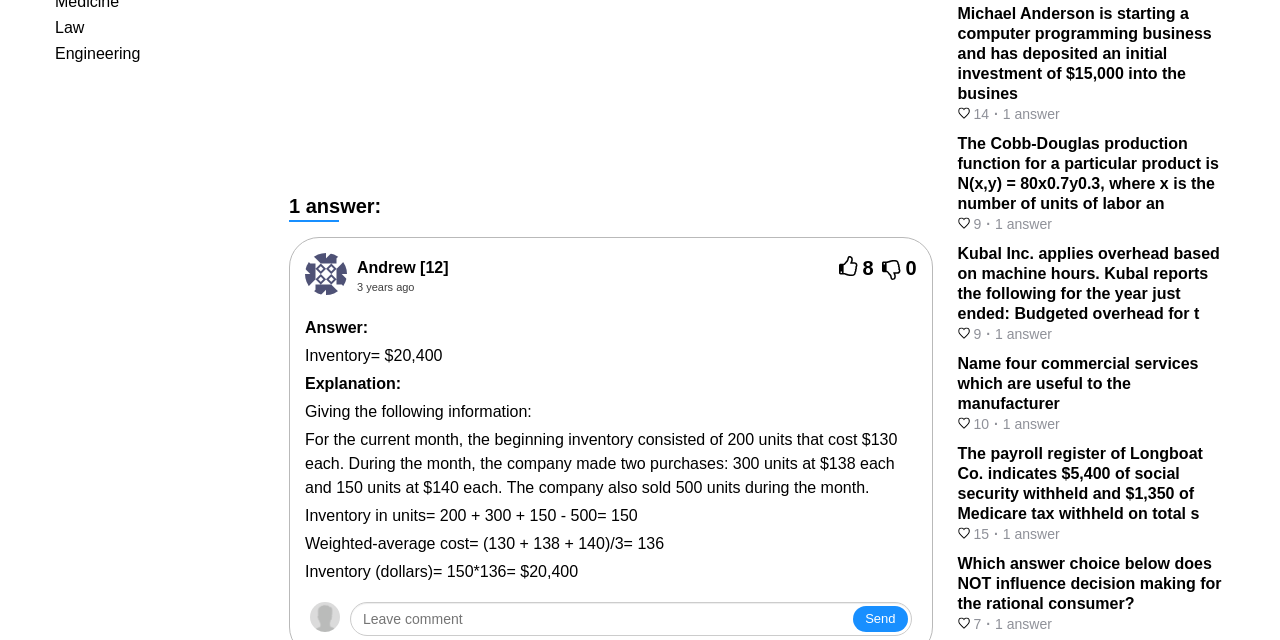Bounding box coordinates should be provided in the format (top-left x, top-left y, bottom-right x, bottom-right y) with all values between 0 and 1. Identify the bounding box for this UI element: FAQs

None